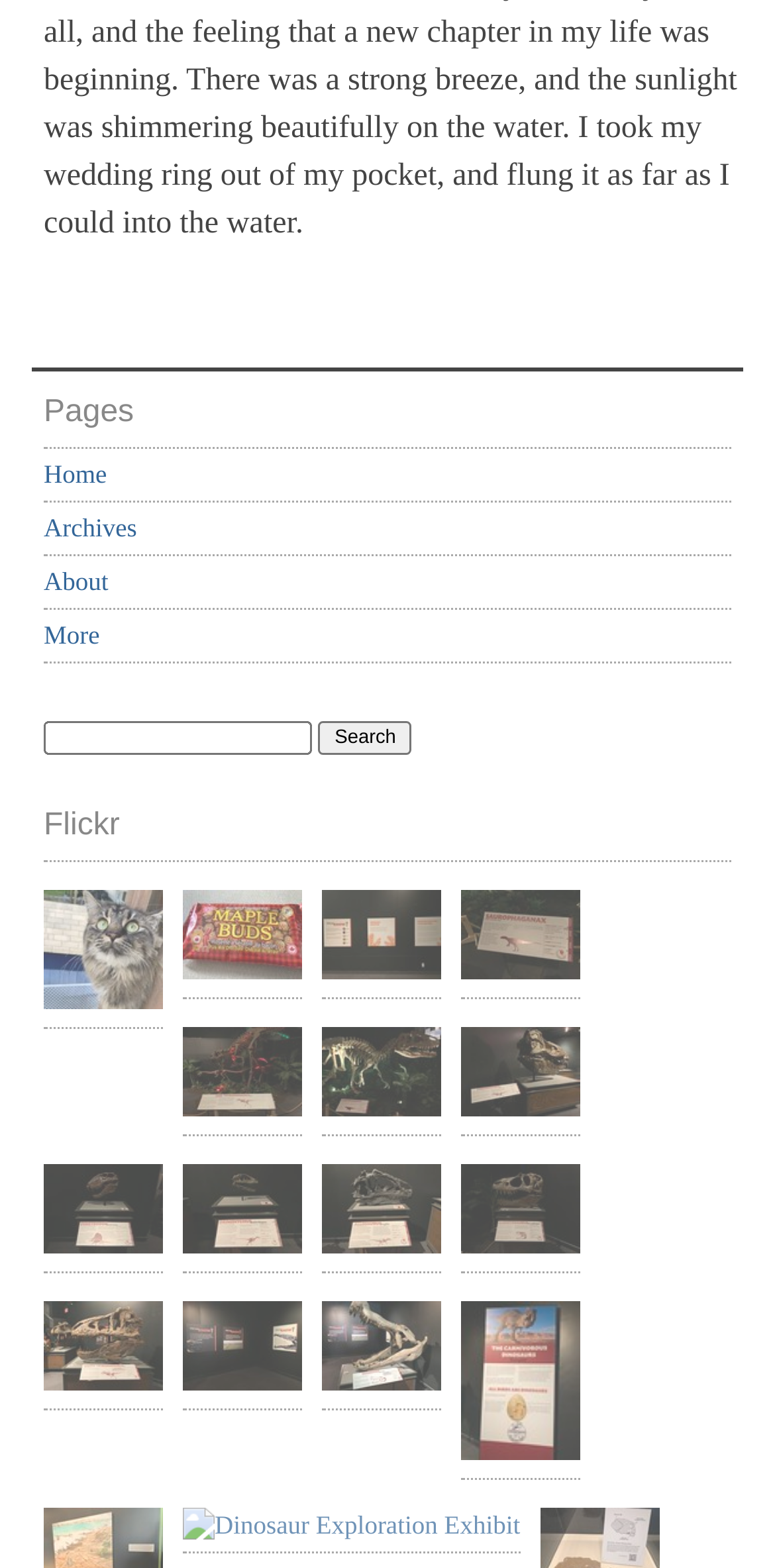Identify the bounding box coordinates for the region to click in order to carry out this instruction: "Search for something". Provide the coordinates using four float numbers between 0 and 1, formatted as [left, top, right, bottom].

[0.056, 0.46, 0.402, 0.481]